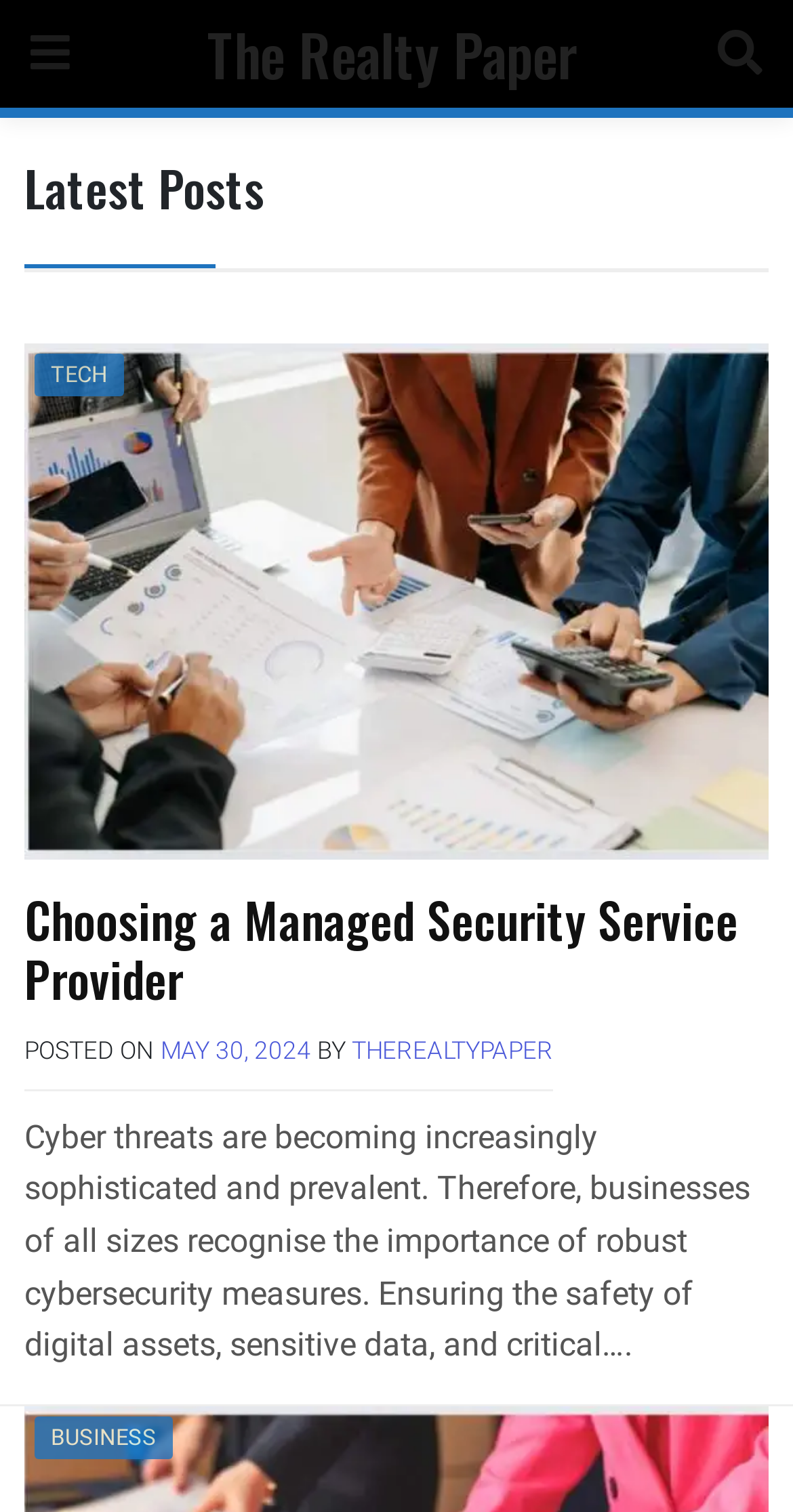Create a detailed summary of the webpage's content and design.

The webpage is titled "The Realty Paper -" and has a prominent header section at the top with the title "Latest Posts". Below the header, there is a section with three links: "TECH", an empty link, and "BUSINESS", which are aligned horizontally and take up the full width of the page.

The main content of the page is an article with a heading "Choosing a Managed Security Service Provider". The article has a link with the same title, followed by a "POSTED ON" label and a date "MAY 30, 2024" in a smaller font. The author's name "THEREALTYPAPER" is also mentioned. The article's content is a lengthy text that discusses the importance of robust cybersecurity measures for businesses.

At the top-right corner of the page, there are two icons represented by Unicode characters "\uf0c9" and "\uf002", which are likely navigation or social media links. The page also has a prominent link "The Realty Paper" at the top-center, which may be a logo or a navigation link.